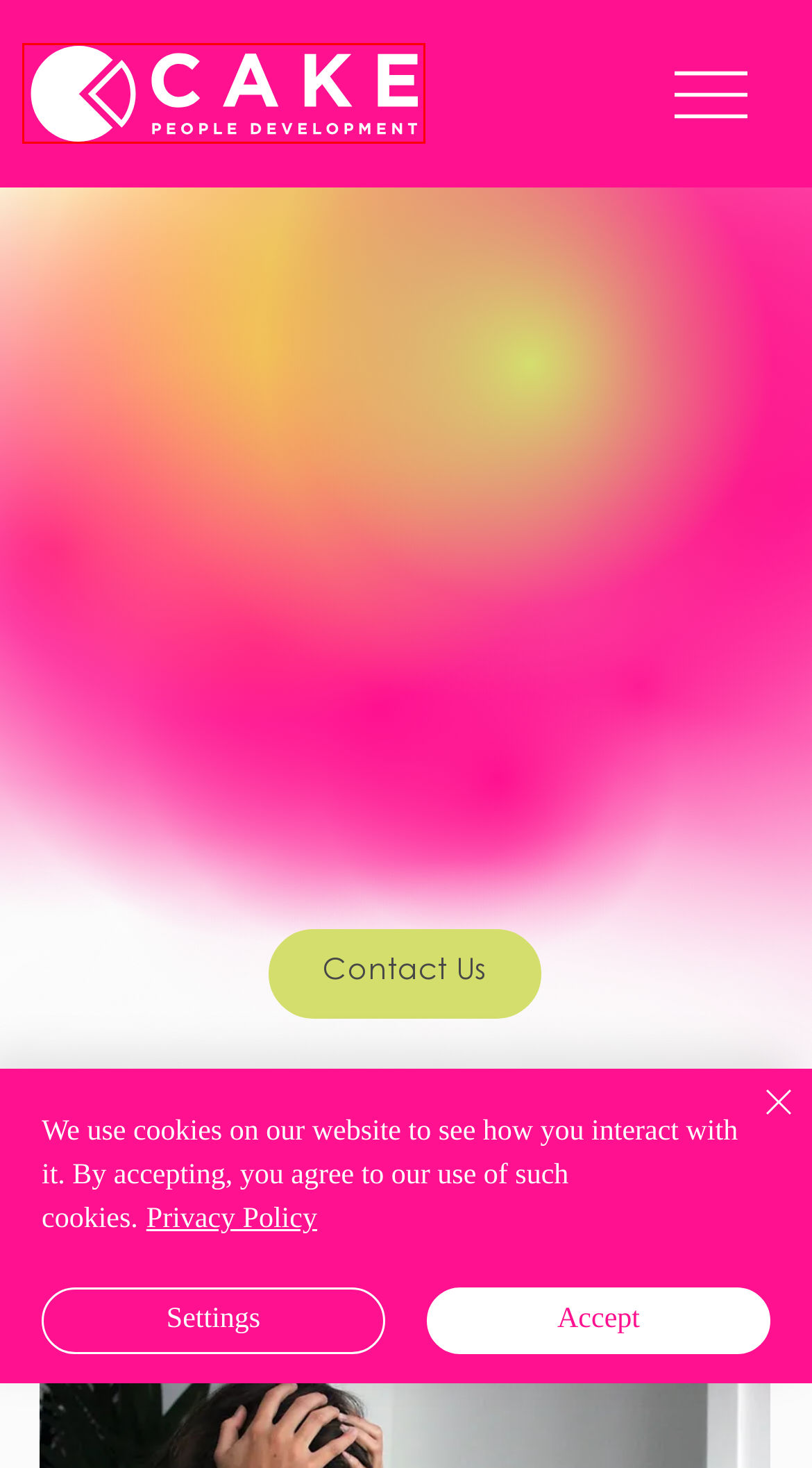You have a screenshot of a webpage with a red bounding box around a UI element. Determine which webpage description best matches the new webpage that results from clicking the element in the bounding box. Here are the candidates:
A. Neglected Managers?
B. CAKE | Privacy Policy
C. Get in Touch with CAKE | Bespoke Coaching & Development
D. CAKE | ESG Policy
E. Management
F. Custom Branding & Websites  | STUDIONELLIE
G. CAKE | Bespoke Coaching, Mentoring & Leadership Development
H. CAKE | EDI Policy

G